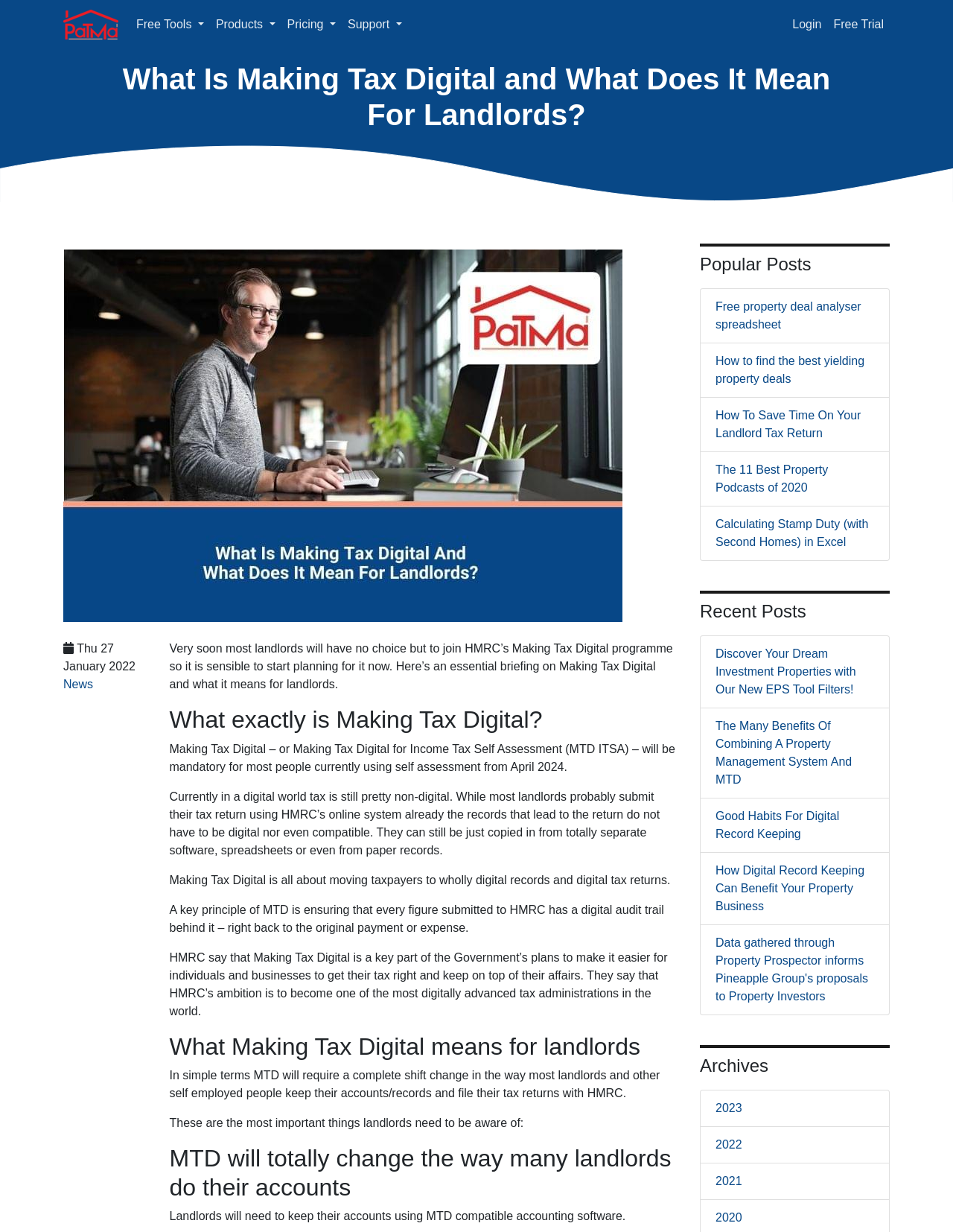Show the bounding box coordinates for the HTML element described as: "Pricing".

[0.295, 0.008, 0.359, 0.032]